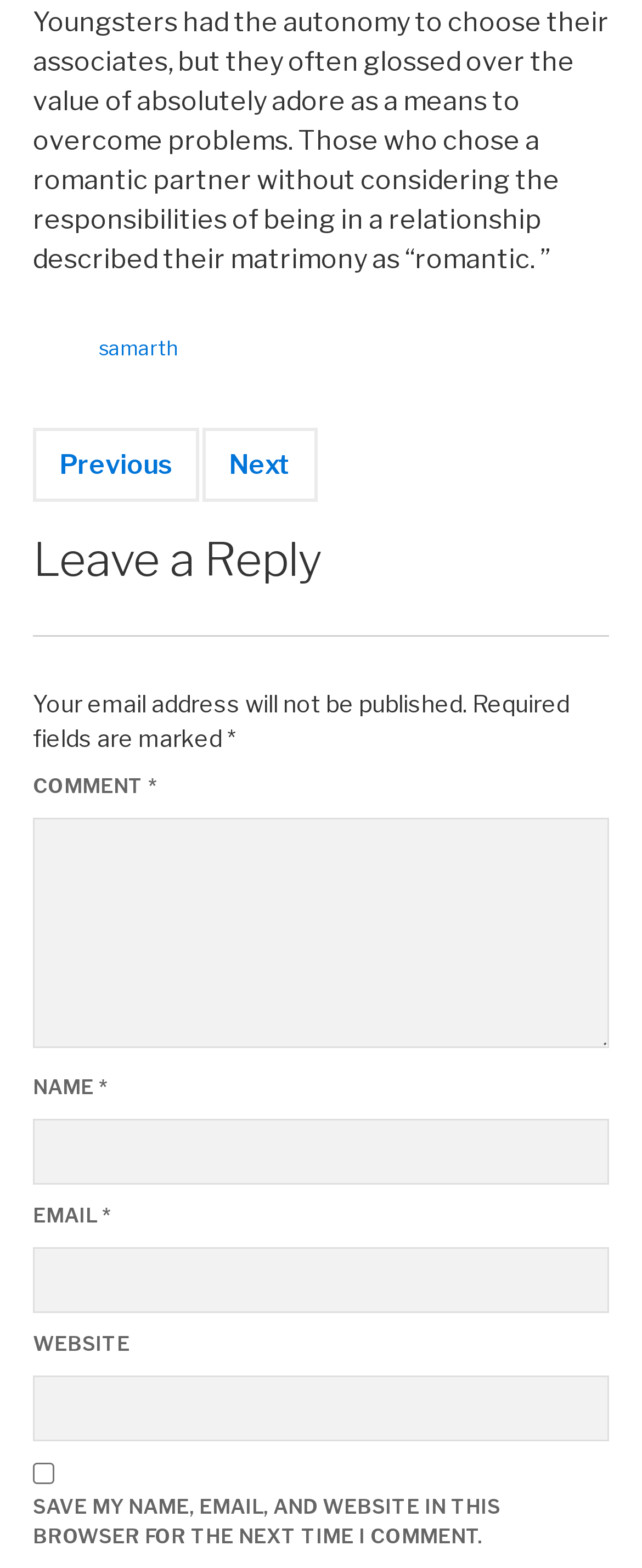Locate the bounding box coordinates of the element that should be clicked to fulfill the instruction: "Type your name".

[0.051, 0.714, 0.949, 0.755]